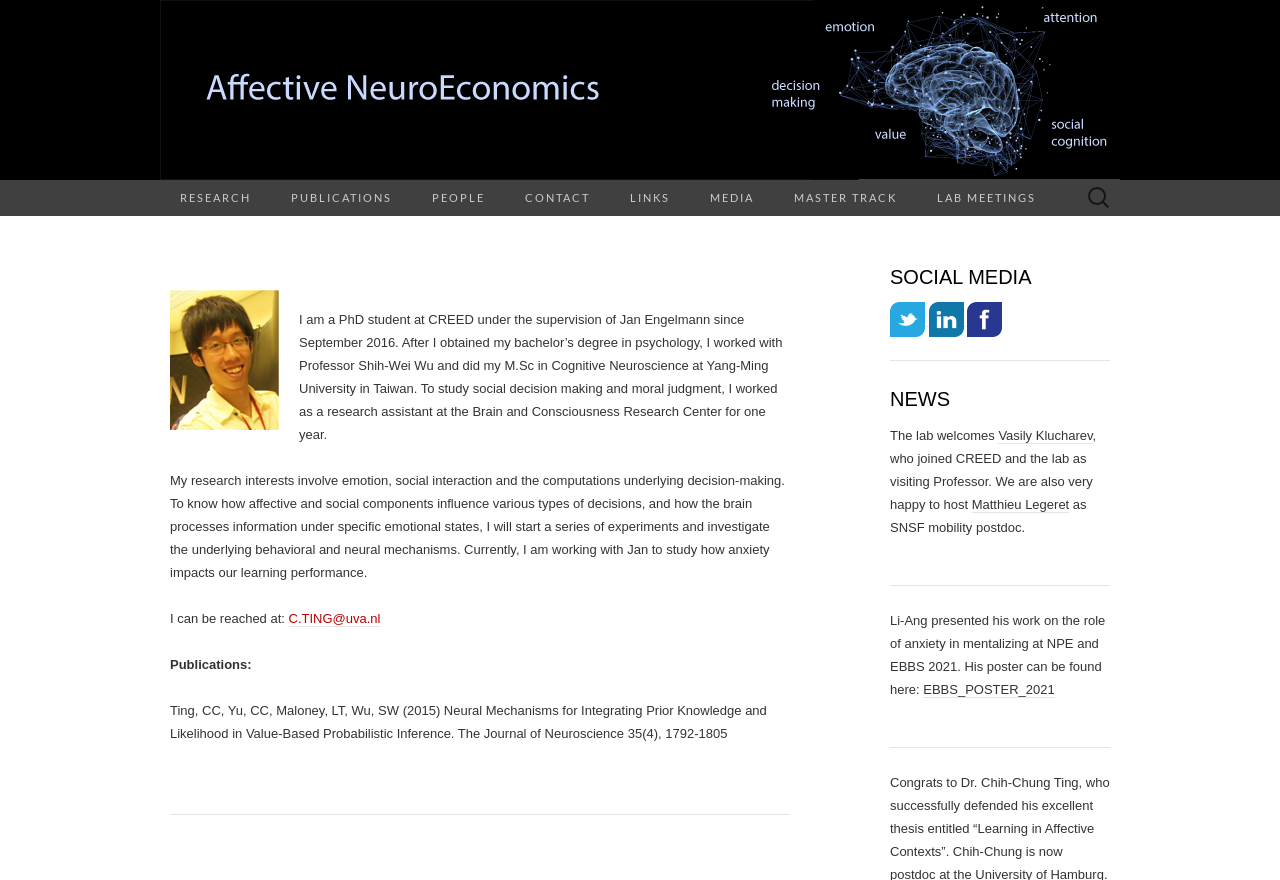Given the webpage screenshot and the description, determine the bounding box coordinates (top-left x, top-left y, bottom-right x, bottom-right y) that define the location of the UI element matching this description: Australian Women Writers Challenge

None